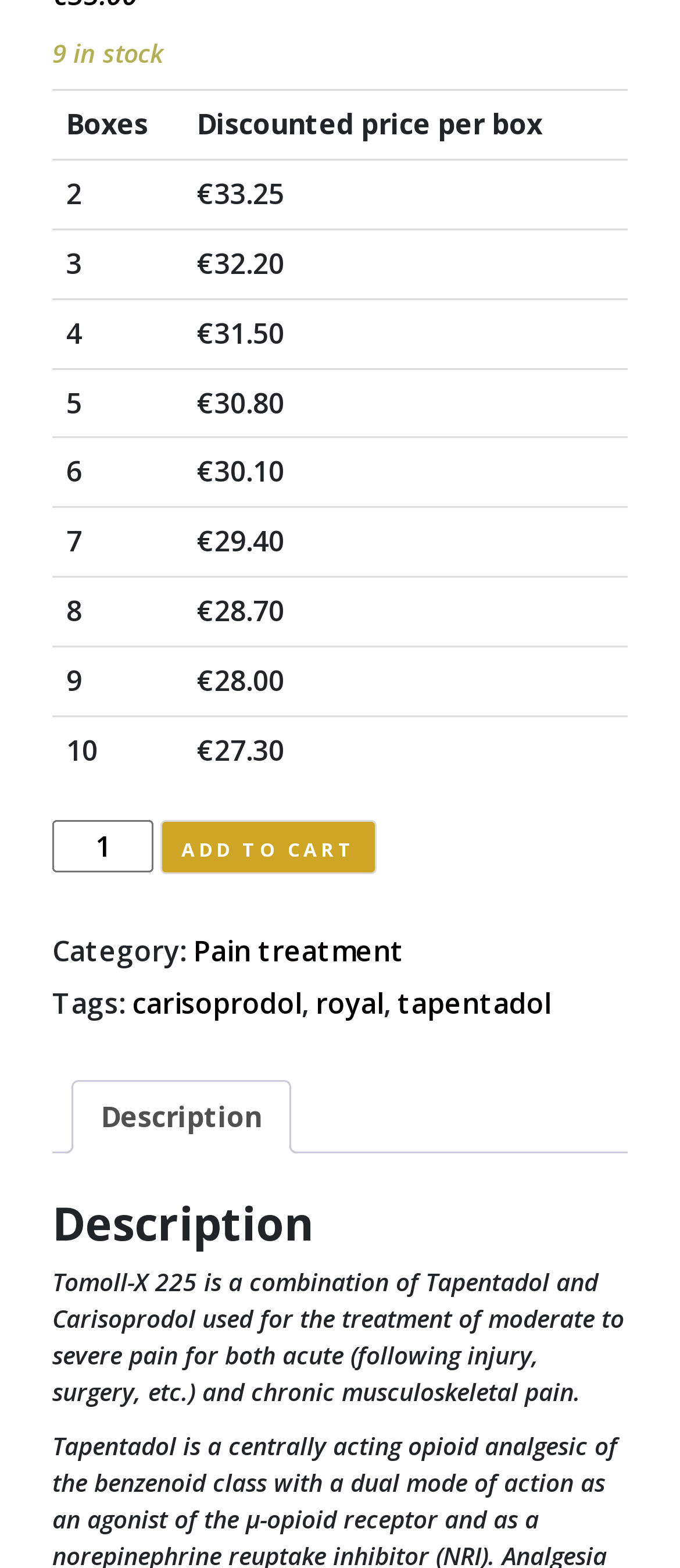Please determine the bounding box coordinates for the UI element described as: "Pain treatment".

[0.285, 0.595, 0.595, 0.619]